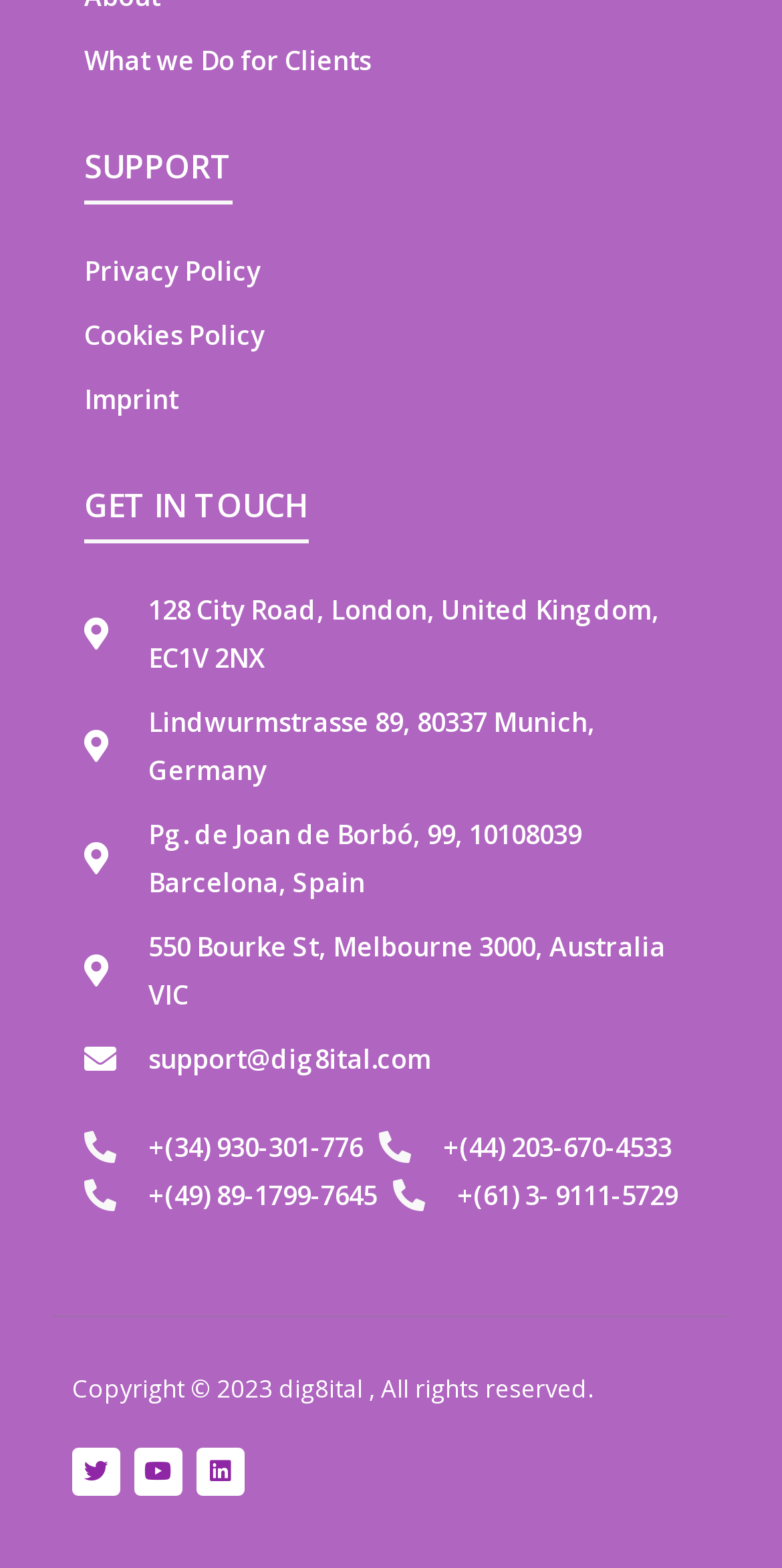Reply to the question with a single word or phrase:
What social media platform has the icon ?

Youtube